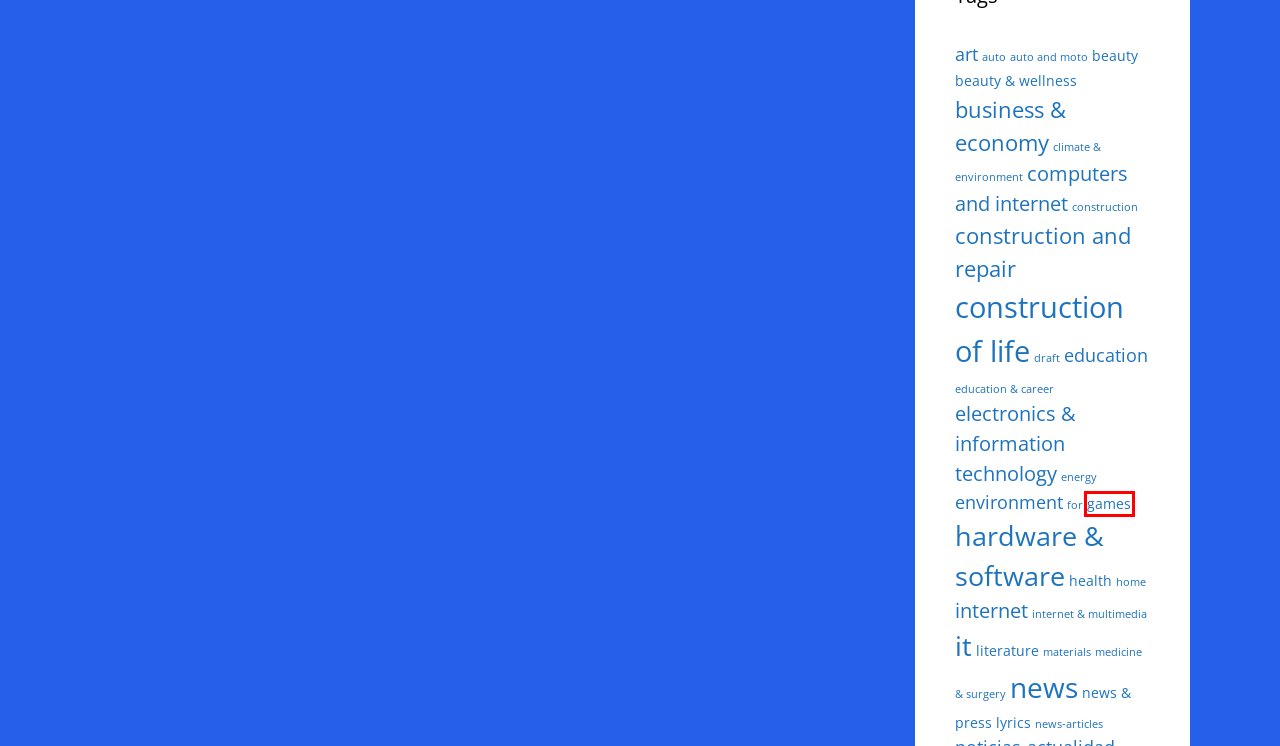You are presented with a screenshot of a webpage with a red bounding box. Select the webpage description that most closely matches the new webpage after clicking the element inside the red bounding box. The options are:
A. construction of life – Advanced Energy Systems
B. home – Advanced Energy Systems
C. computers and internet – Advanced Energy Systems
D. business & economy – Advanced Energy Systems
E. literature – Advanced Energy Systems
F. it – Advanced Energy Systems
G. beauty & wellness – Advanced Energy Systems
H. games – Advanced Energy Systems

H